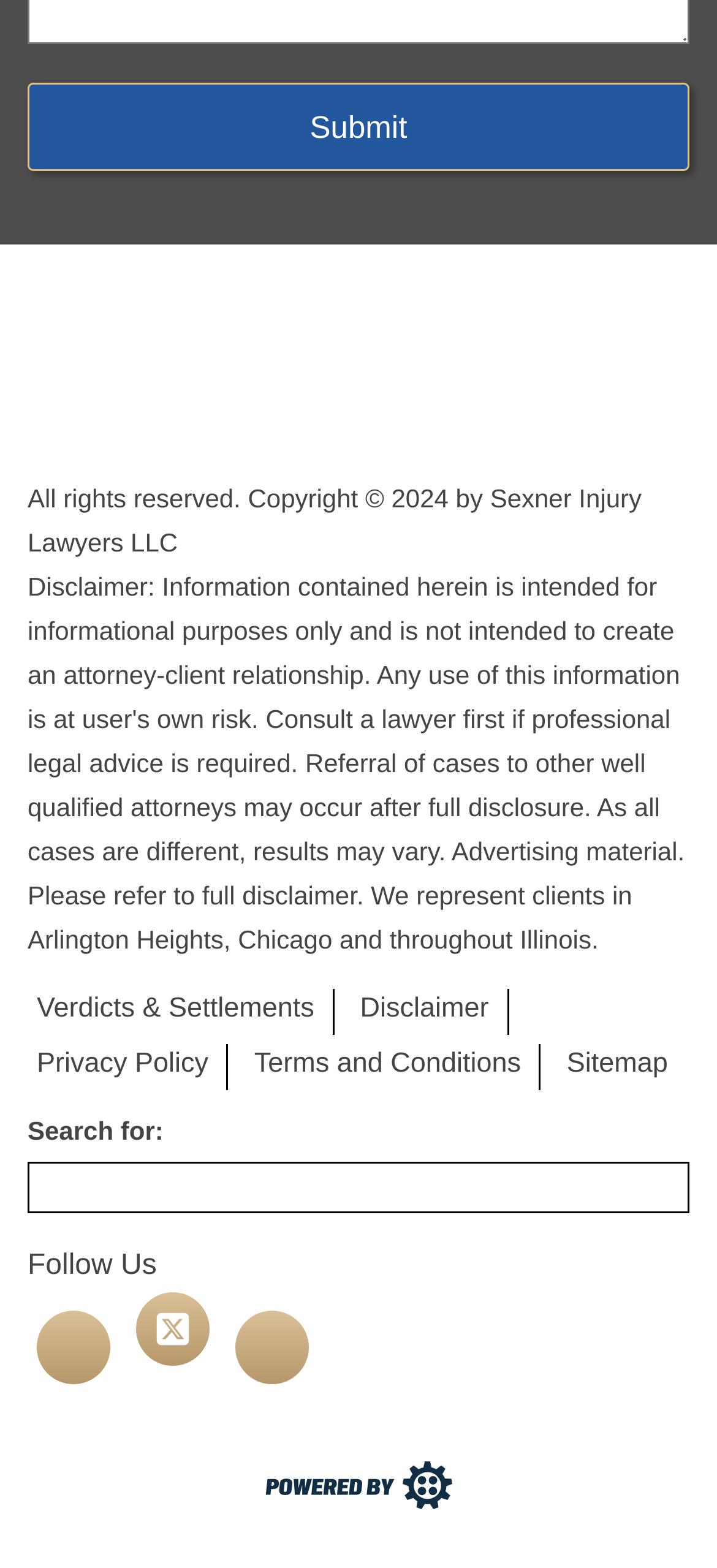Can you pinpoint the bounding box coordinates for the clickable element required for this instruction: "Click the Submit button"? The coordinates should be four float numbers between 0 and 1, i.e., [left, top, right, bottom].

[0.038, 0.053, 0.962, 0.109]